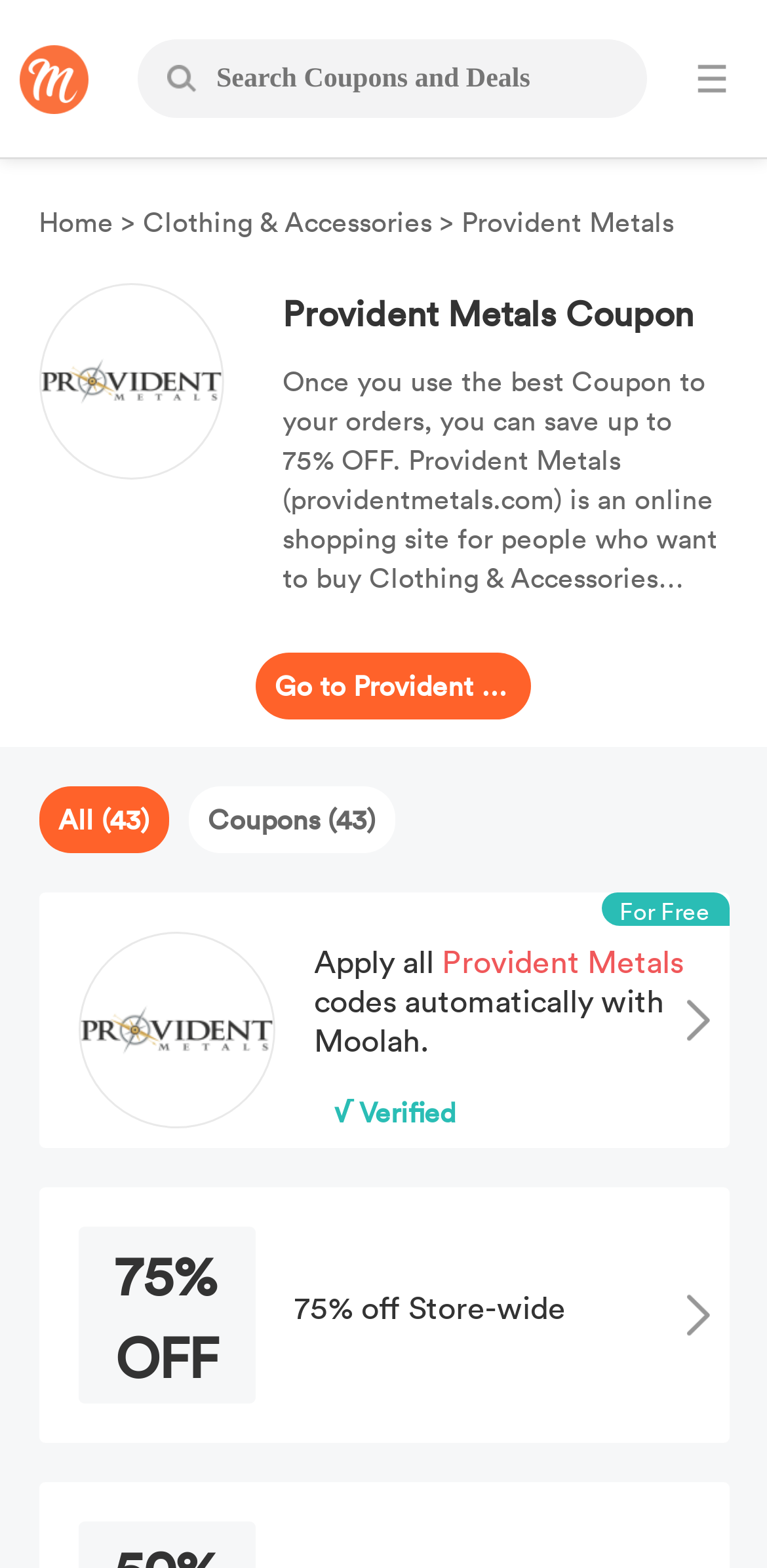Identify the bounding box coordinates of the HTML element based on this description: "Clothing & Accessories".

[0.186, 0.129, 0.563, 0.153]